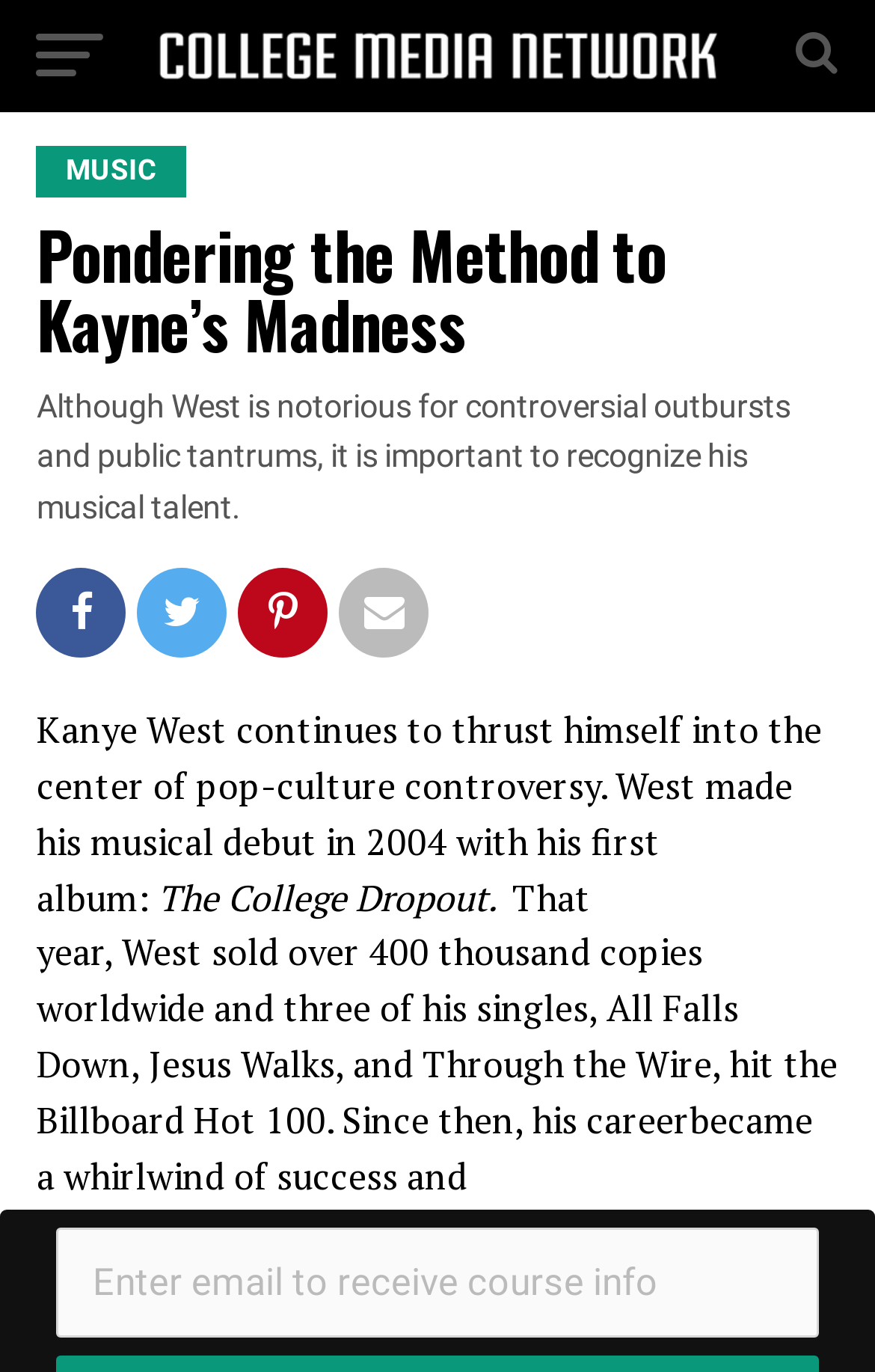Given the description of the UI element: "parent_node: College Media Network", predict the bounding box coordinates in the form of [left, top, right, bottom], with each value being a float between 0 and 1.

[0.18, 0.041, 0.82, 0.072]